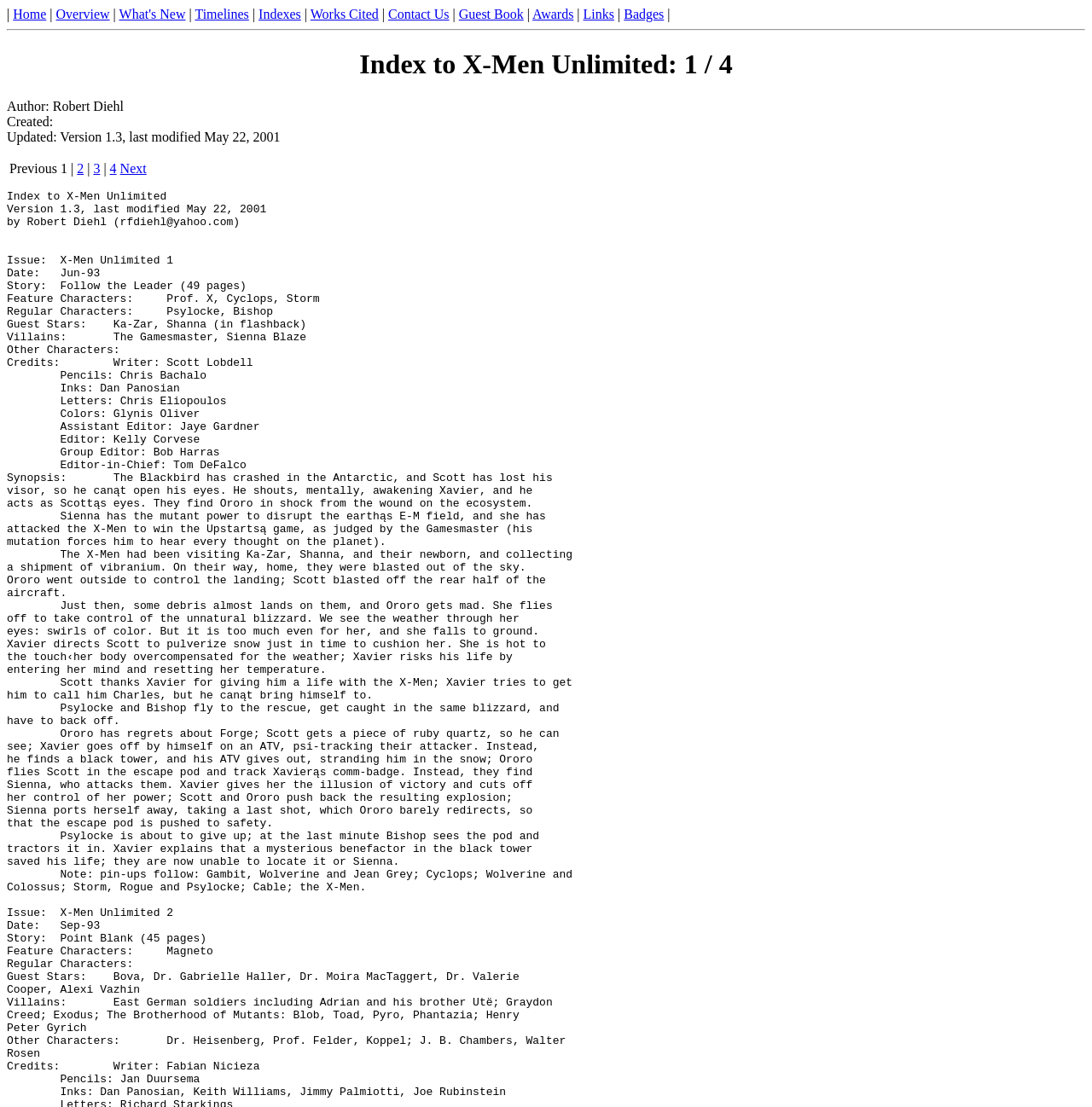Identify the main heading of the webpage and provide its text content.

Index to X-Men Unlimited: 1 / 4